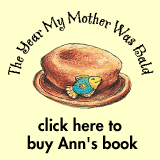Provide a single word or phrase to answer the given question: 
What is on the brown hat?

A blue fish design